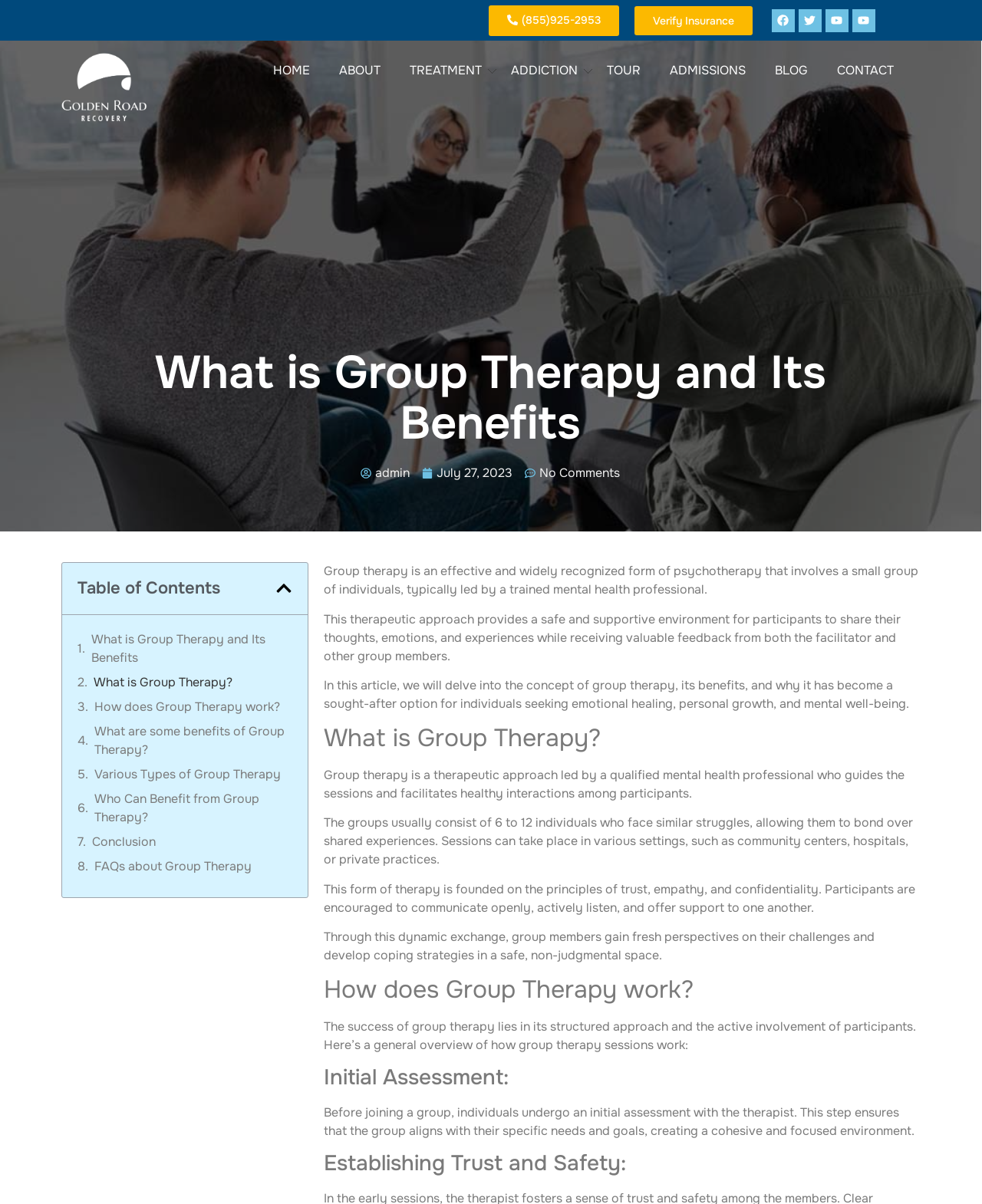Please find the bounding box coordinates of the clickable region needed to complete the following instruction: "Click the 'What is Group Therapy and Its Benefits' link". The bounding box coordinates must consist of four float numbers between 0 and 1, i.e., [left, top, right, bottom].

[0.093, 0.523, 0.298, 0.554]